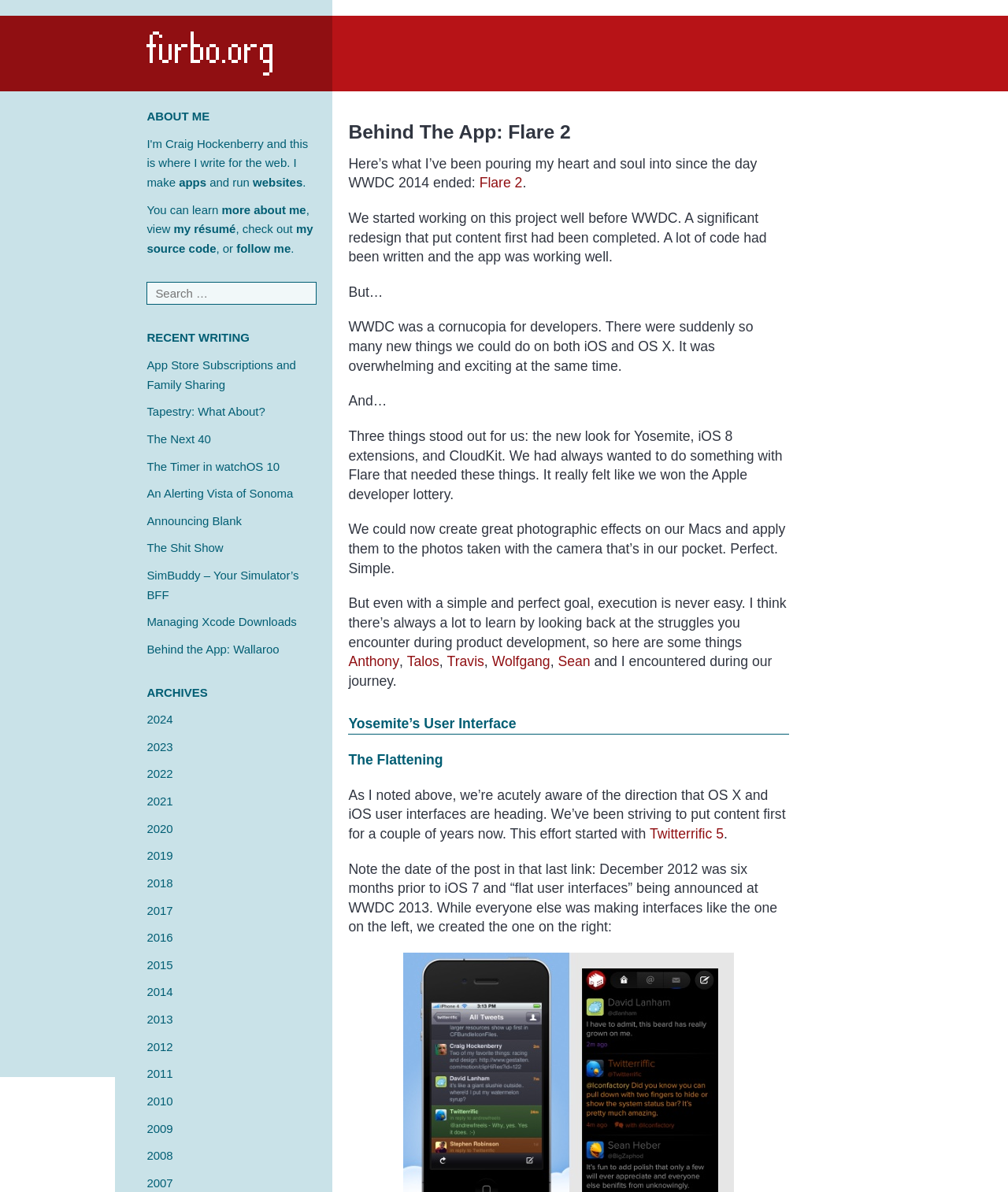Articulate a detailed summary of the webpage's content and design.

The webpage is a personal blog or website, with a focus on the author's experiences and projects. At the top, there is a navigation menu with links to "About Me", "Apps", "Websites", and other sections. Below this, there is a search bar.

The main content of the page is a blog post titled "Behind The App: Flare 2". The post is a personal reflection on the development of the Flare 2 app, with the author sharing their experiences and challenges. The text is divided into several sections, each with a heading. The first section introduces the app and its development, while subsequent sections discuss the design and user interface of the app, as well as the author's thoughts on the direction of OS X and iOS user interfaces.

Throughout the post, there are links to other related articles and resources, as well as mentions of other people involved in the project. The text is written in a conversational tone, with the author sharing their personal thoughts and experiences.

On the right-hand side of the page, there is a list of recent writings, with links to other blog posts. Below this, there is an archives section, with links to posts from previous years.

Overall, the webpage has a clean and simple design, with a focus on the author's writing and experiences. The layout is easy to follow, with clear headings and concise text.